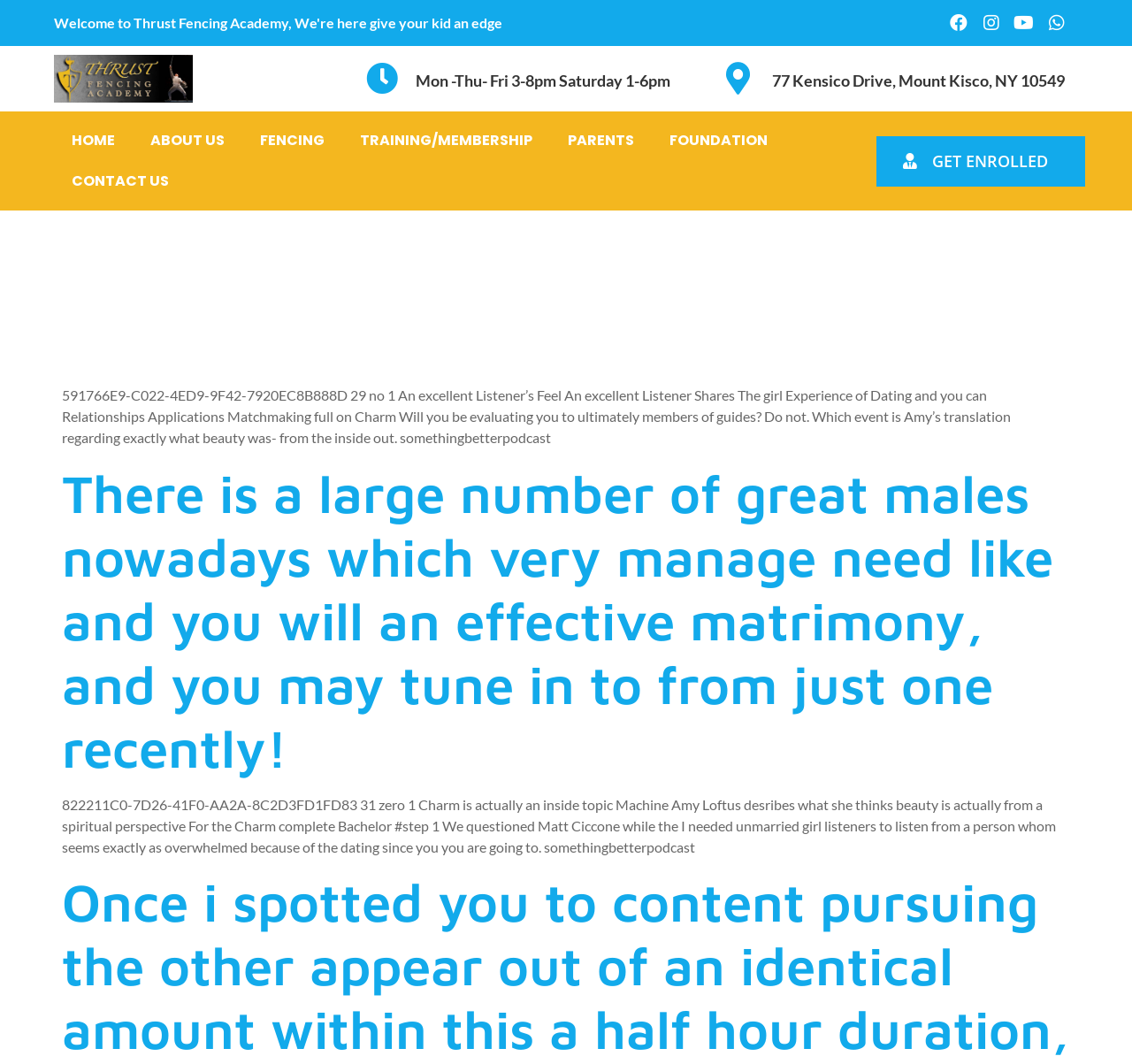Describe the entire webpage, focusing on both content and design.

The webpage appears to be the homepage of Thrust Fencing Academy. At the top, there is a heading that reads "Welcome to Thrust Fencing Academy, We're here give your kid an edge". Below this heading, there are several links to different sections of the website, including "HOME", "ABOUT US", "FENCING", "TRAINING/MEMBERSHIP", "PARENTS", "FOUNDATION", and "CONTACT US". These links are arranged horizontally across the page.

To the right of the links, there is a section that displays the academy's operating hours and address. The hours are listed as "Mon -Thu- Fri 3-8pm Saturday 1-6pm", and the address is "77 Kensico Drive, Mount Kisco, NY 10549".

Further down the page, there is a prominent button that reads "GET ENROLLED". Below this button, there is a header that contains a heading with the same title as the webpage, "Are you searching on mirror and you may criticizing on your own?". This heading is followed by two blocks of text that appear to be podcast descriptions. The first block of text describes an episode about self-reflection and dating, while the second block of text describes an episode about beauty and relationships.